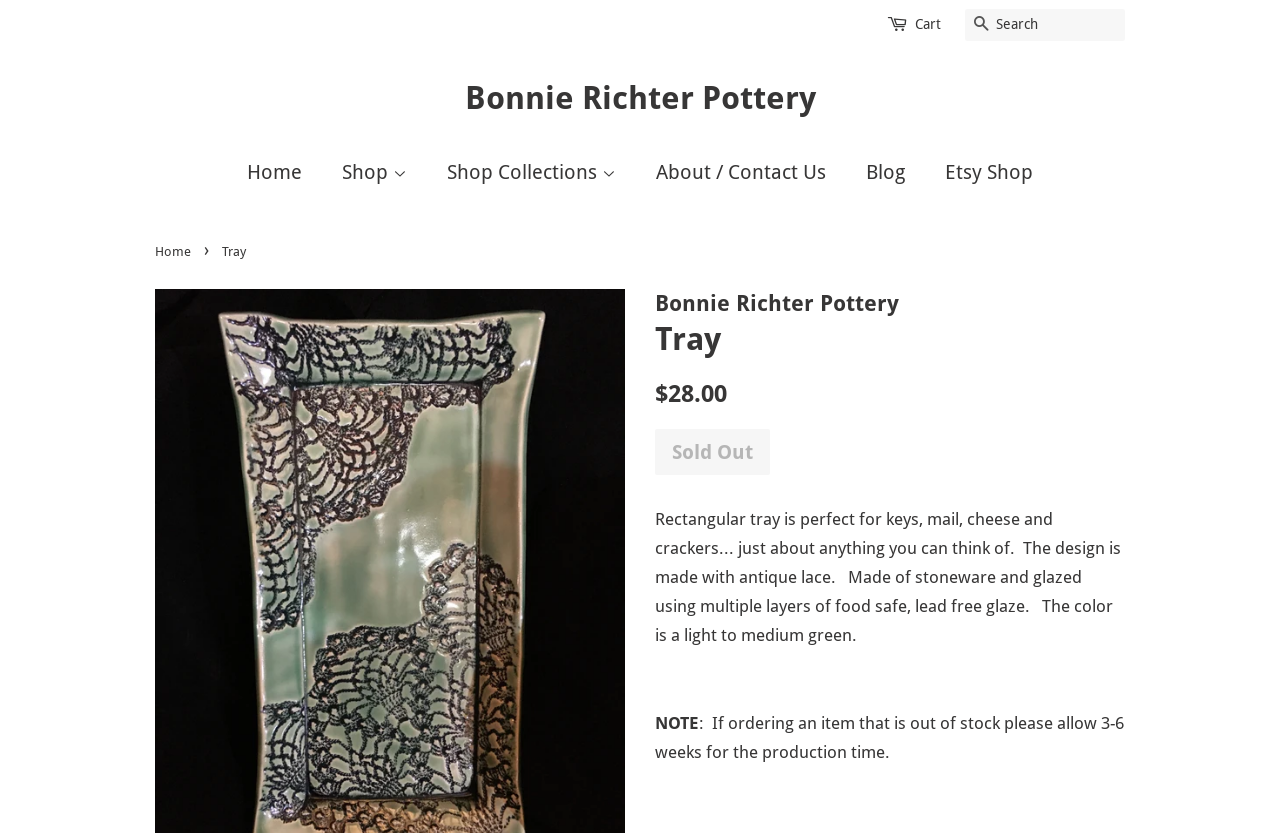Determine the bounding box coordinates of the element's region needed to click to follow the instruction: "View Shop Collections". Provide these coordinates as four float numbers between 0 and 1, formatted as [left, top, right, bottom].

[0.338, 0.177, 0.497, 0.235]